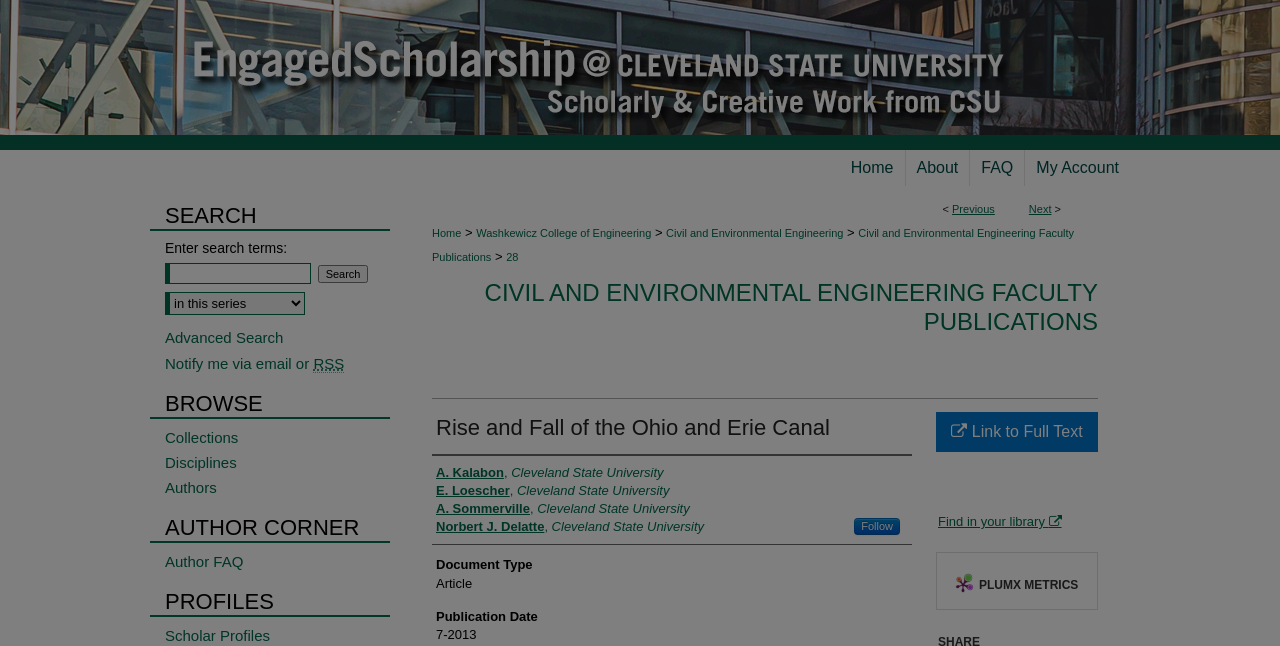Using the webpage screenshot, locate the HTML element that fits the following description and provide its bounding box: "Civil and Environmental Engineering".

[0.52, 0.351, 0.659, 0.37]